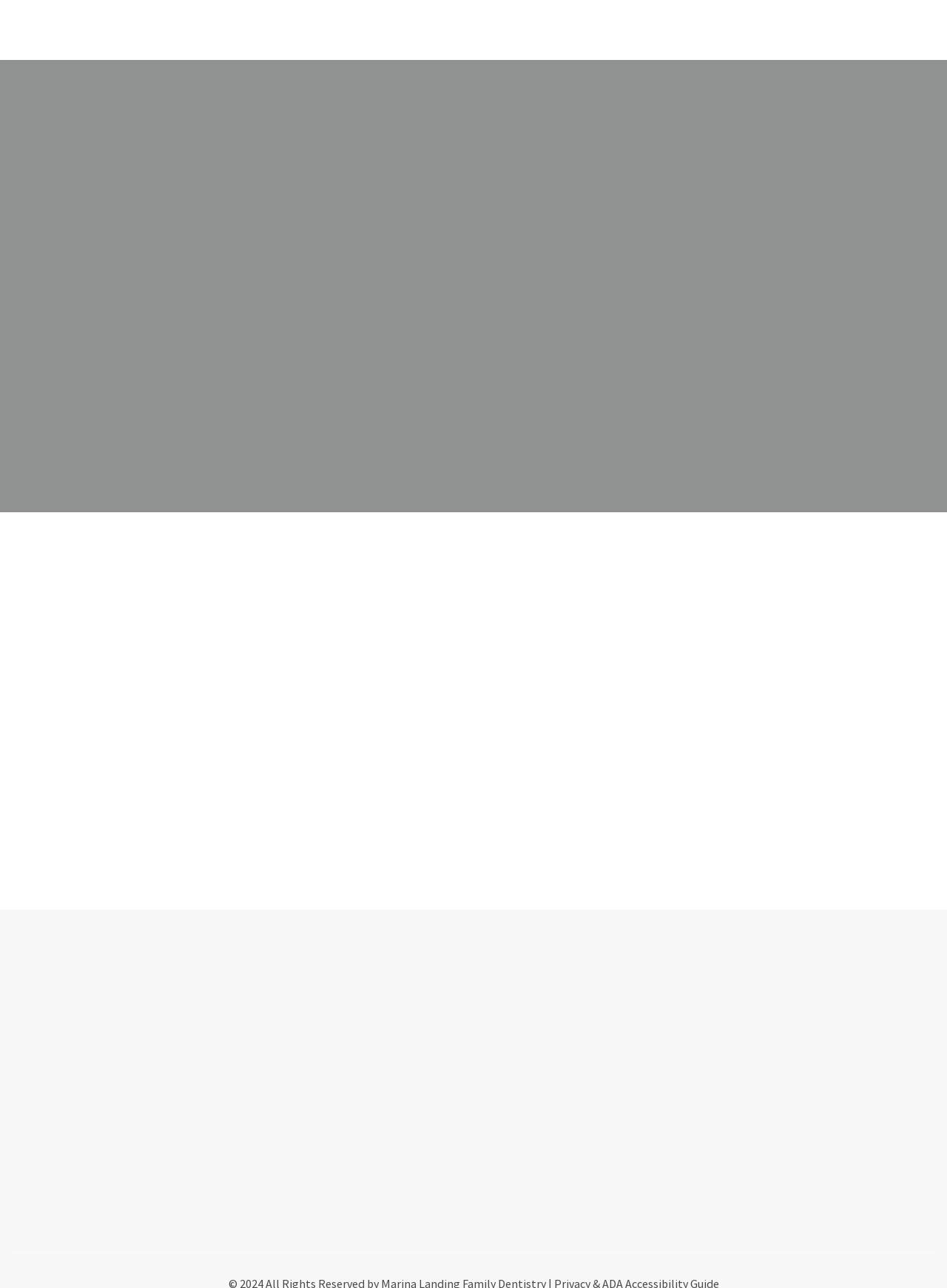What is the address of Marina Landing Family Dentistry?
Carefully analyze the image and provide a thorough answer to the question.

I found the address by looking at the contact information section, which lists the address as '1050 Marina Village Pkwy, Suite #106 Alameda, CA 94501'.